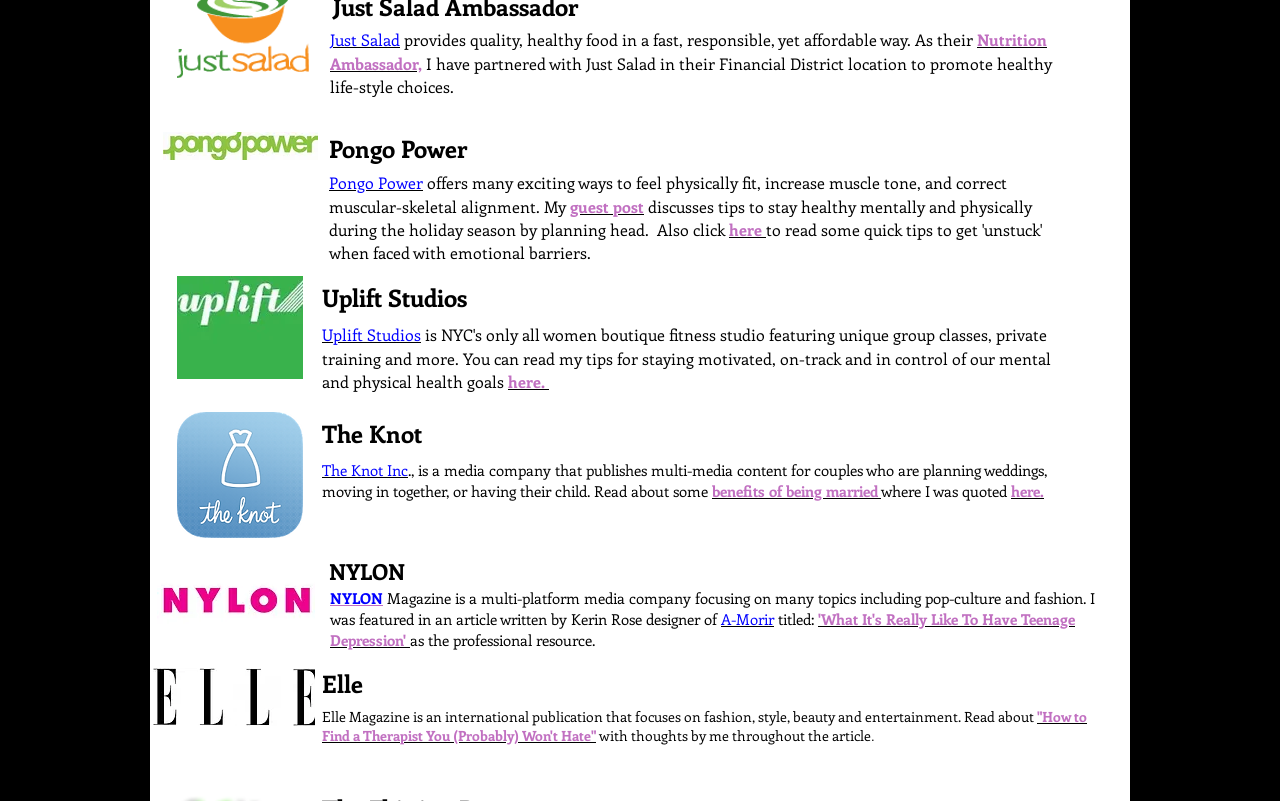Find the bounding box coordinates of the element I should click to carry out the following instruction: "Learn about 'The Knot'".

[0.252, 0.52, 0.337, 0.563]